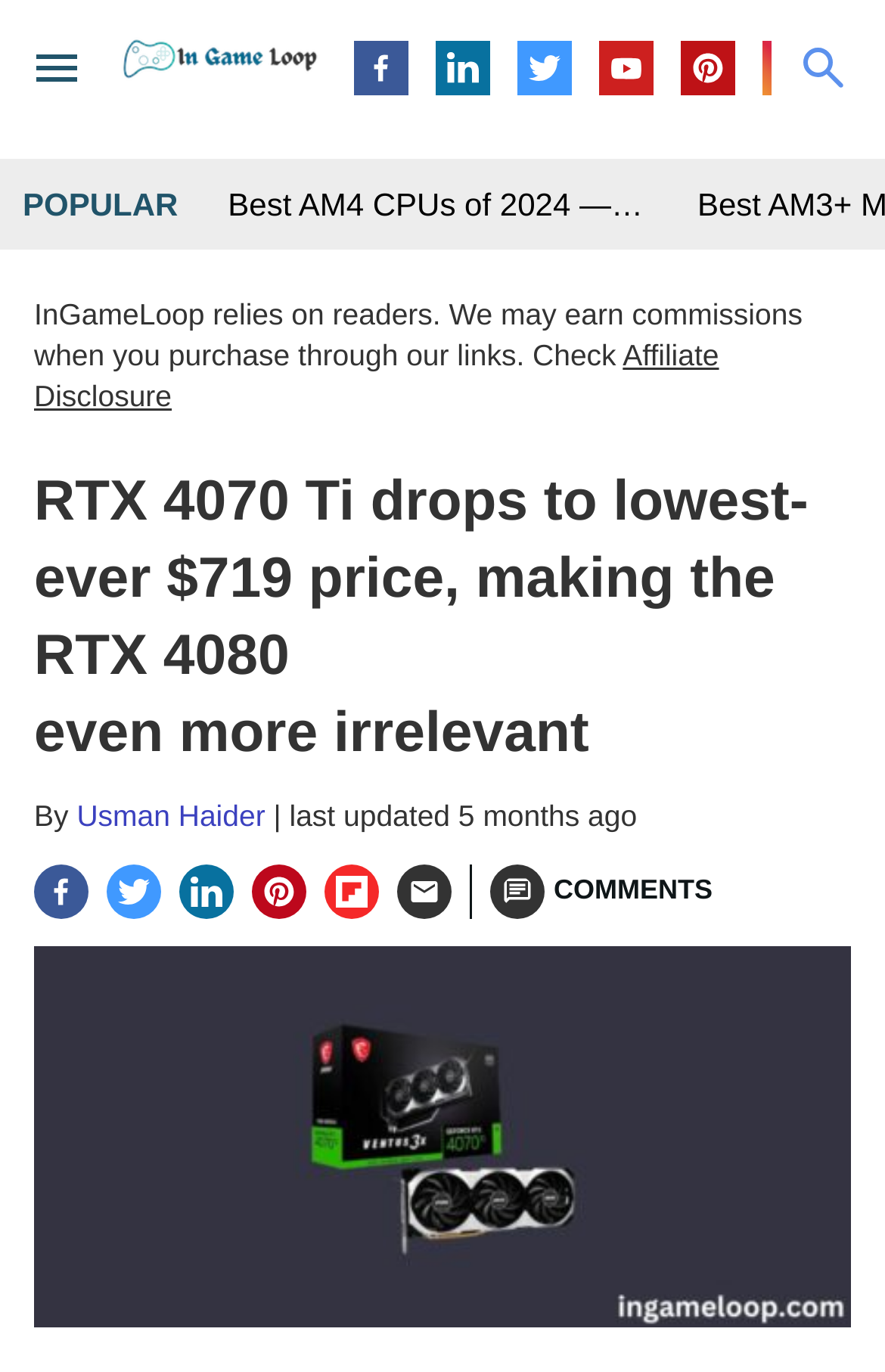Identify the bounding box coordinates of the region that needs to be clicked to carry out this instruction: "Visit InGameLoop's Facebook page". Provide these coordinates as four float numbers ranging from 0 to 1, i.e., [left, top, right, bottom].

[0.4, 0.03, 0.461, 0.069]